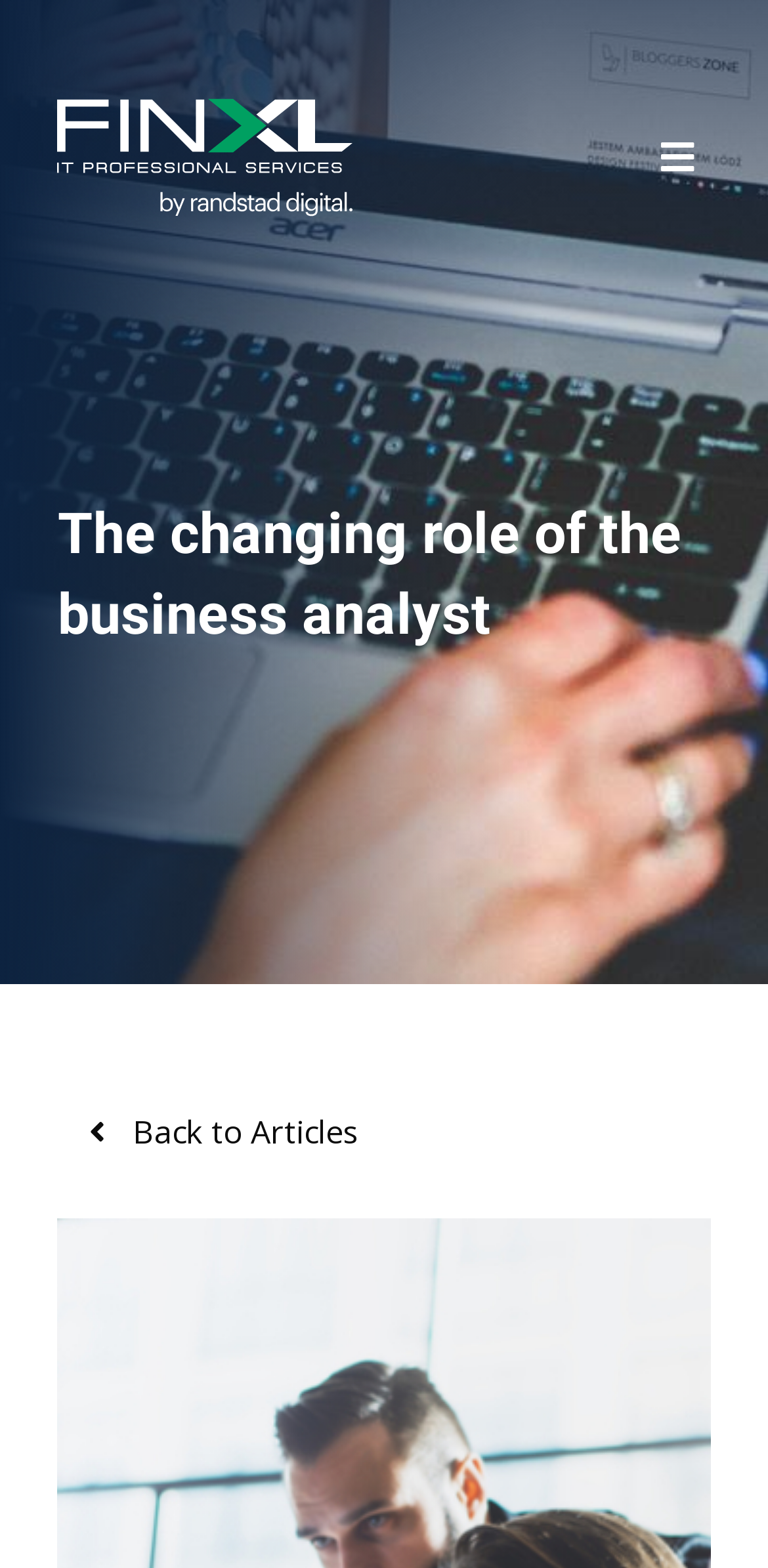What is the main topic of the article?
Please answer the question with a single word or phrase, referencing the image.

The changing role of the business analyst